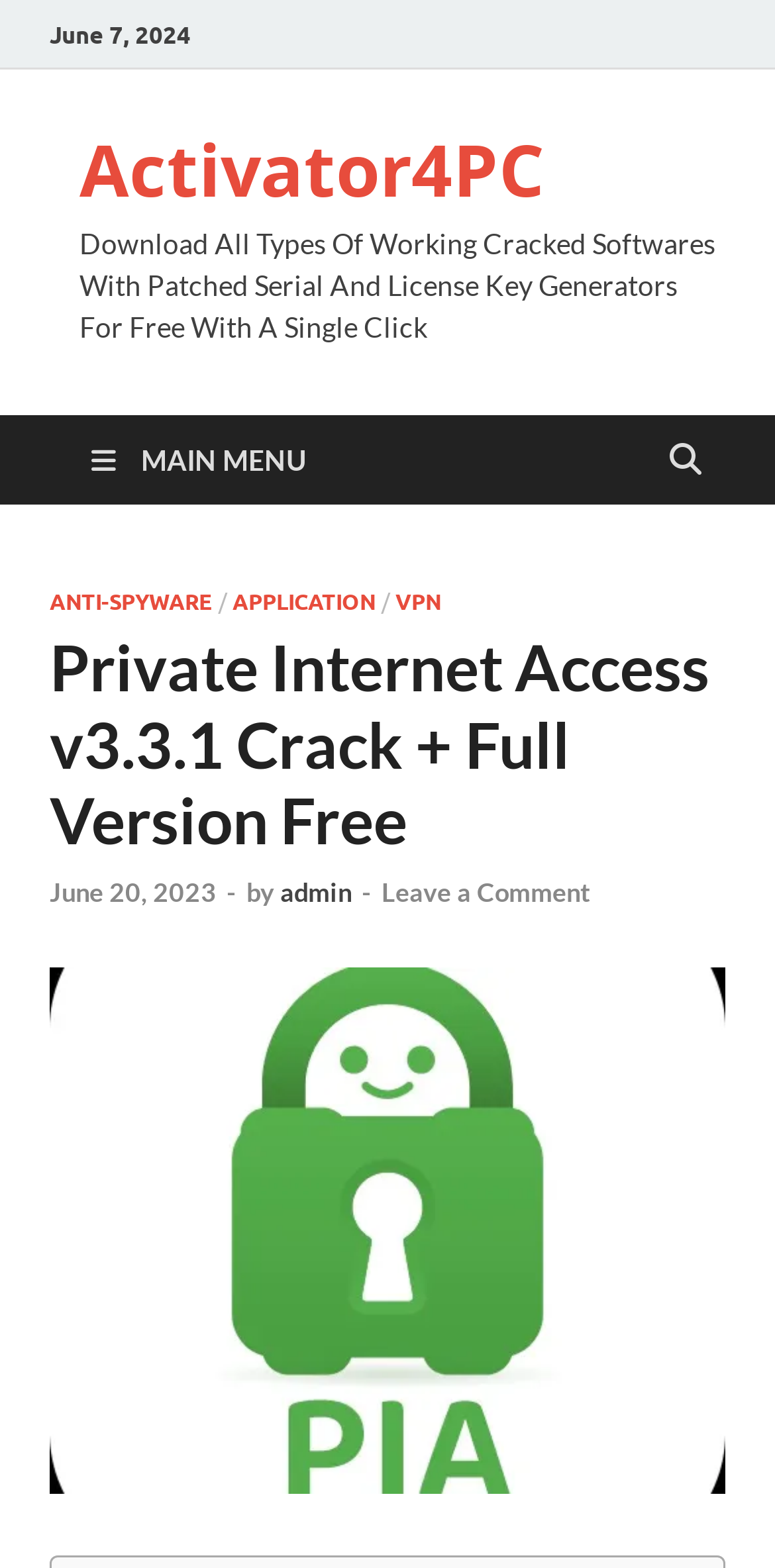Using the information in the image, give a comprehensive answer to the question: 
Who is the author of the webpage content?

The author of the webpage content is 'admin', as indicated by the text 'by admin' on the webpage, which suggests that 'admin' is the person who wrote or published the content.